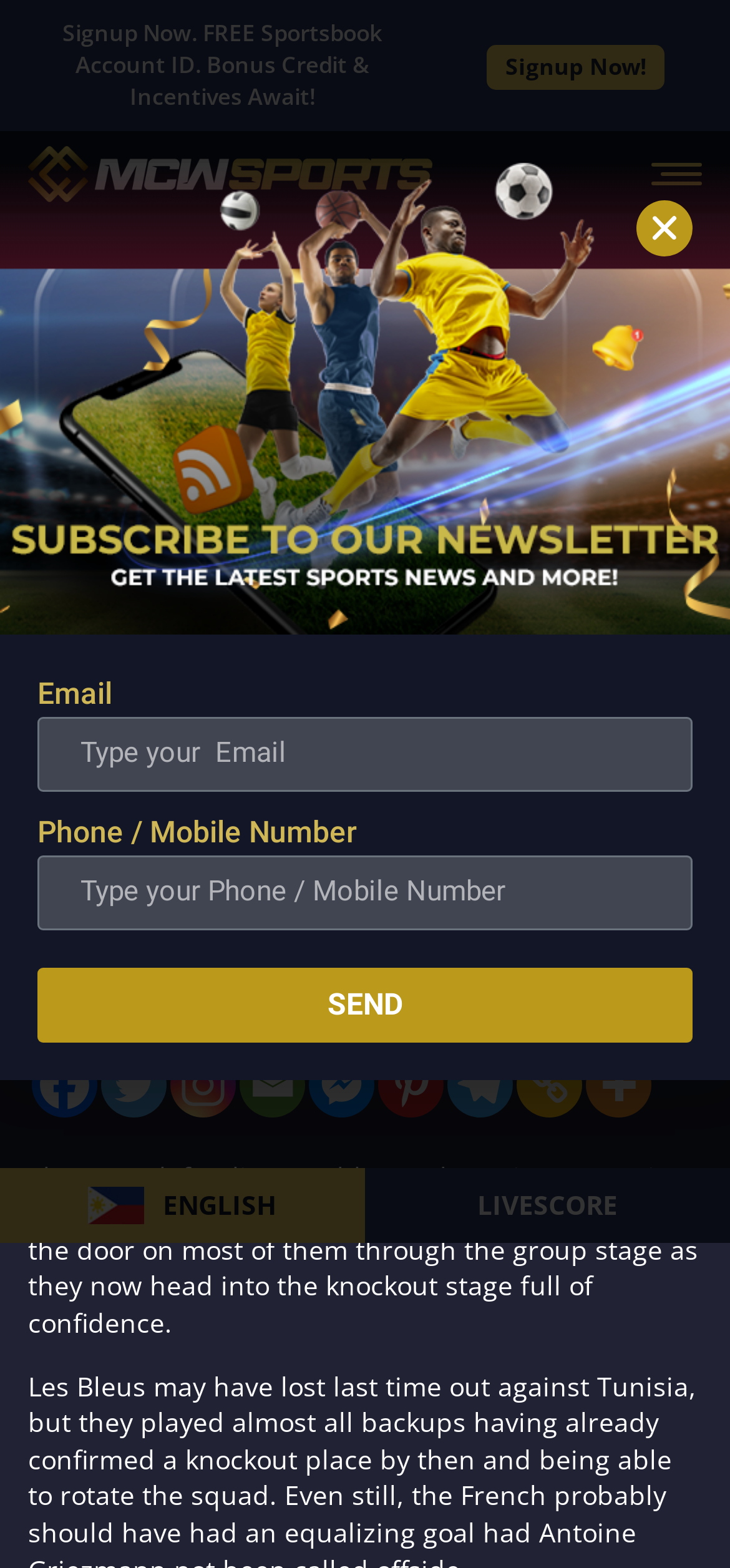Determine the bounding box coordinates of the clickable region to carry out the instruction: "Share on Facebook".

[0.044, 0.671, 0.108, 0.712]